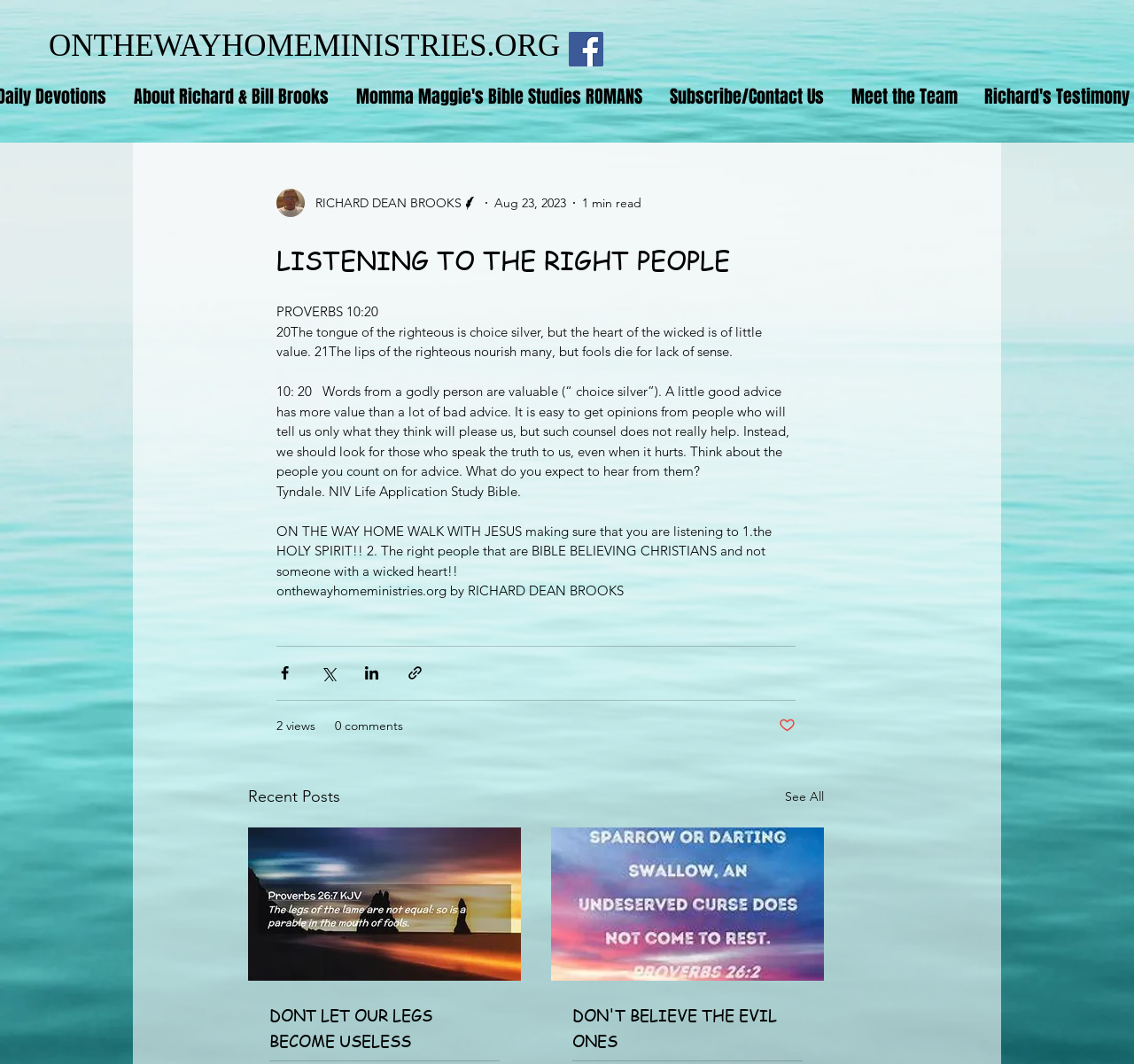Determine the bounding box coordinates of the element's region needed to click to follow the instruction: "Visit the On The Way Home Ministries website". Provide these coordinates as four float numbers between 0 and 1, formatted as [left, top, right, bottom].

[0.043, 0.027, 0.494, 0.059]